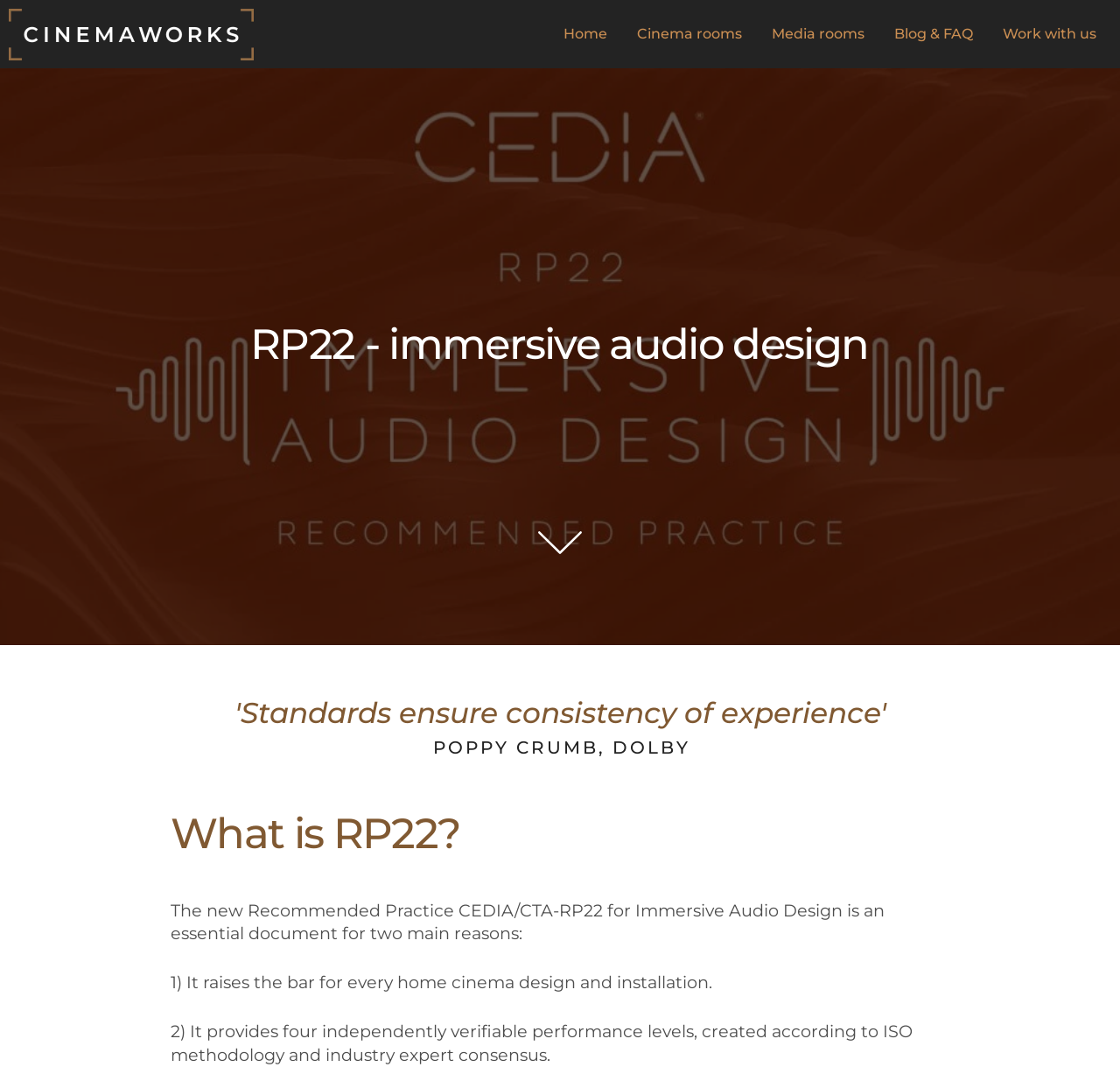Please identify the bounding box coordinates of the clickable area that will allow you to execute the instruction: "Learn about RP22 immersive audio design".

[0.152, 0.291, 0.846, 0.346]